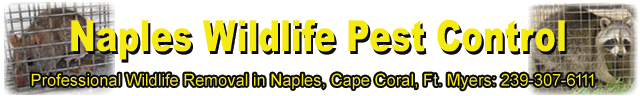Create a detailed narrative of what is happening in the image.

This image features a promotional graphic for Naples Wildlife Pest Control, emphasizing their professional wildlife removal services in Naples, Cape Coral, and Fort Myers. The bold yellow text highlights the company's name, ensuring it stands out against the background. Accompanying the text, there are images of trapped wildlife, suggesting their expertise in humane animal removal. A contact number is also provided, 239-307-6111, offering potential clients an easy way to reach out for assistance with wildlife-related issues, such as the iguanas discussed in the linked article about handling and managing these reptiles in residential areas.